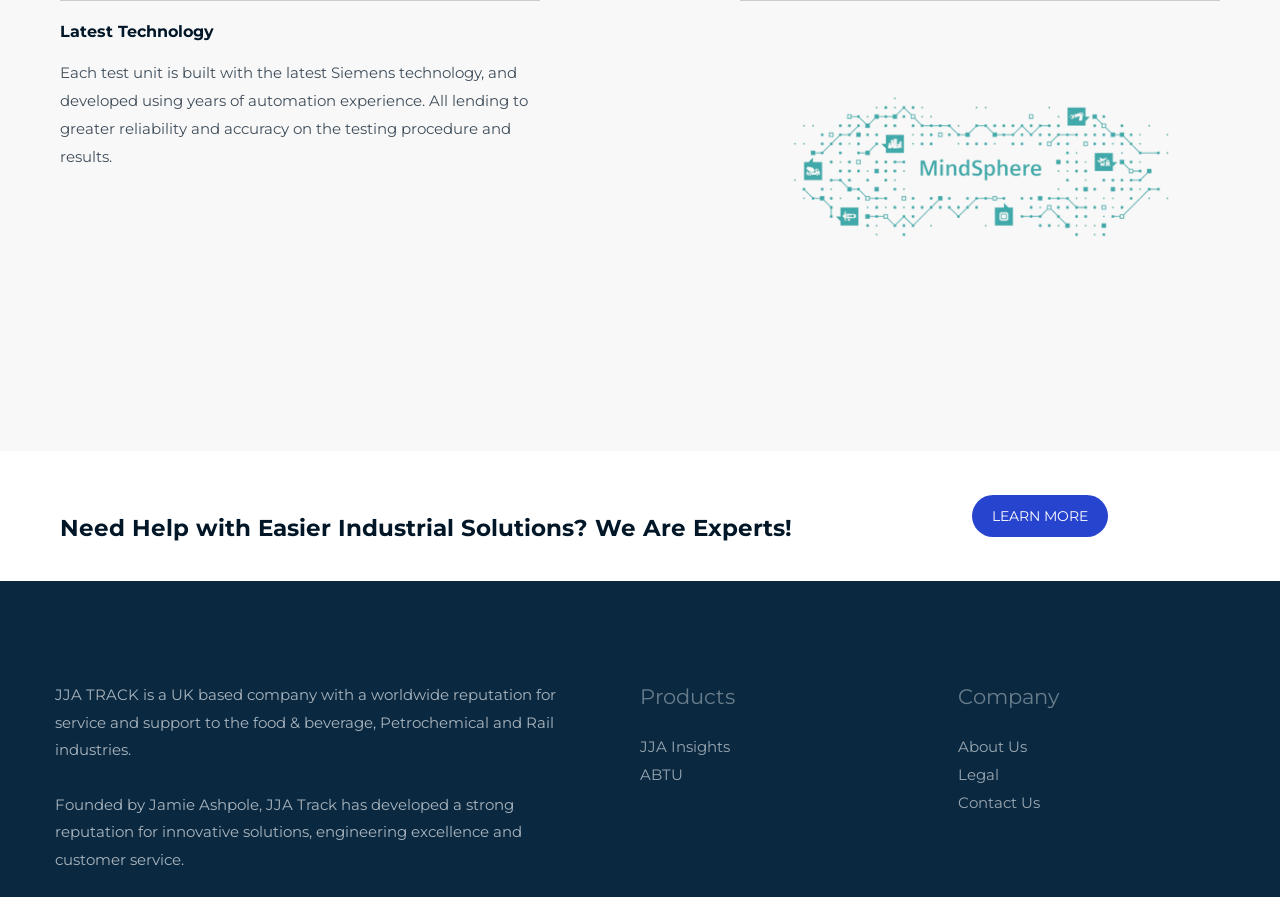Please analyze the image and give a detailed answer to the question:
What is the purpose of the test units?

According to the text, 'Each test unit is built with the latest Siemens technology, and developed using years of automation experience. All lending to greater reliability and accuracy on the testing procedure and results.', the purpose of the test units is to facilitate a reliable and accurate testing procedure.